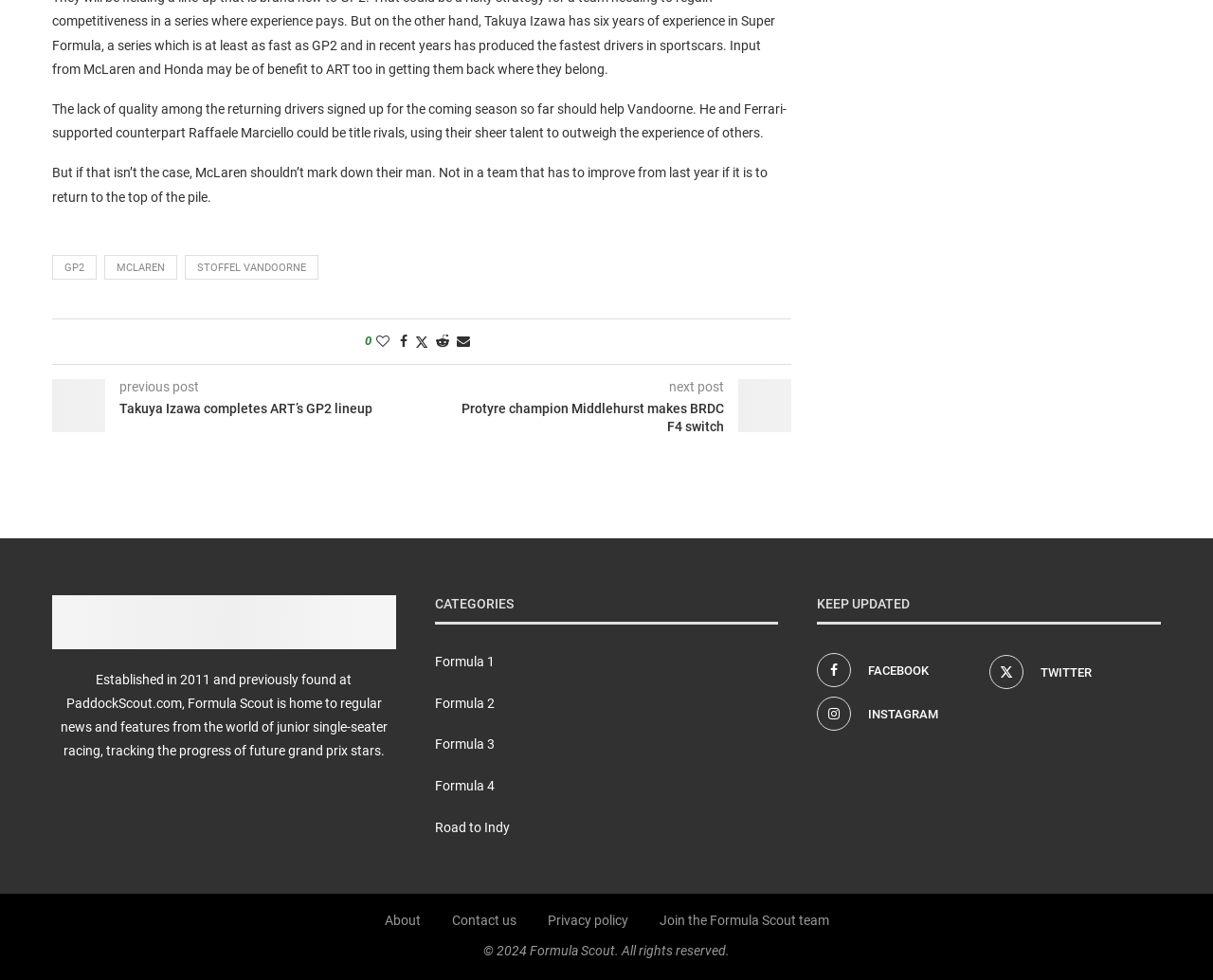Find and specify the bounding box coordinates that correspond to the clickable region for the instruction: "Click on the 'GP2' link".

[0.043, 0.26, 0.08, 0.285]